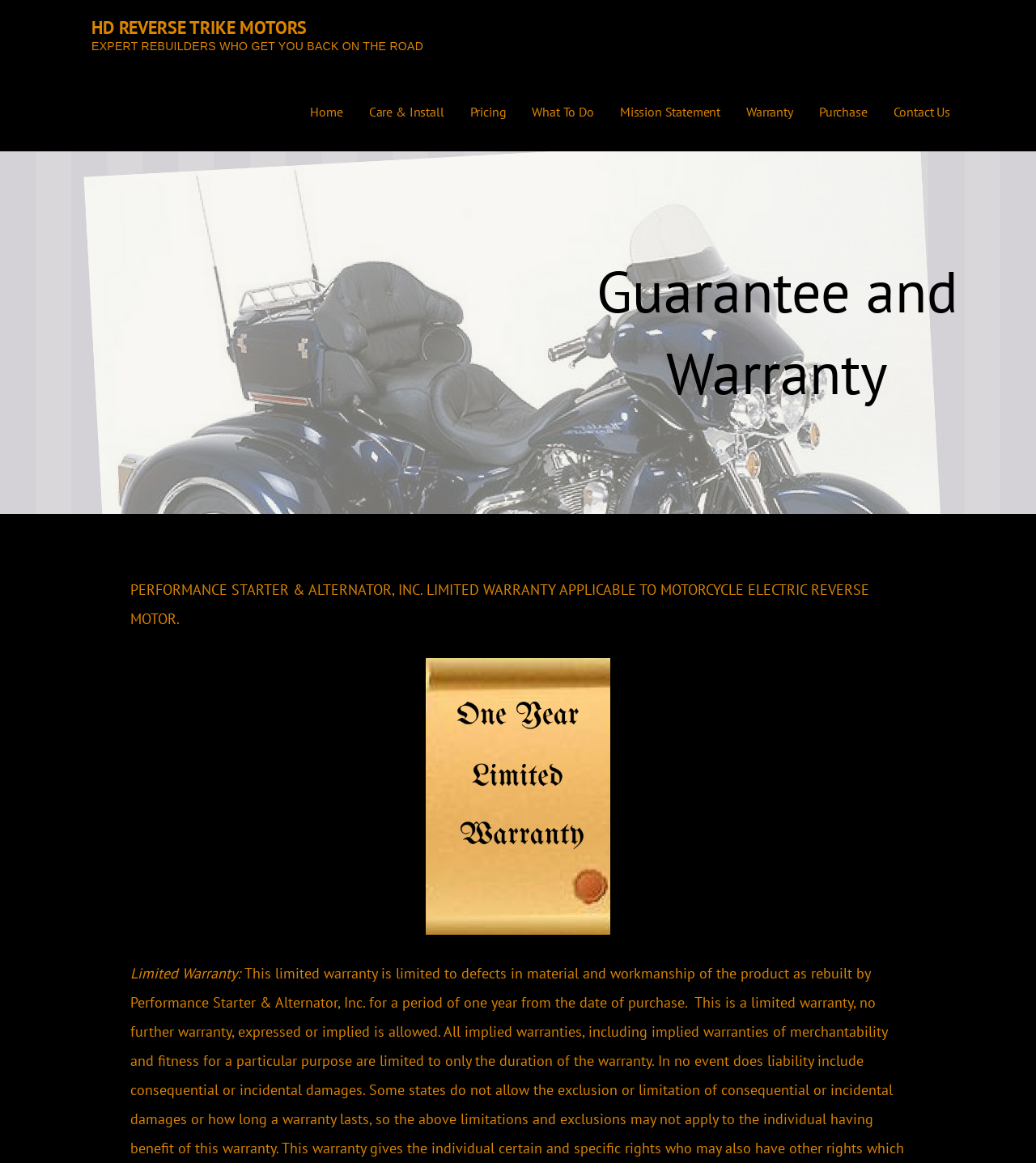Predict the bounding box coordinates of the area that should be clicked to accomplish the following instruction: "read the mission statement". The bounding box coordinates should consist of four float numbers between 0 and 1, i.e., [left, top, right, bottom].

[0.586, 0.064, 0.708, 0.13]